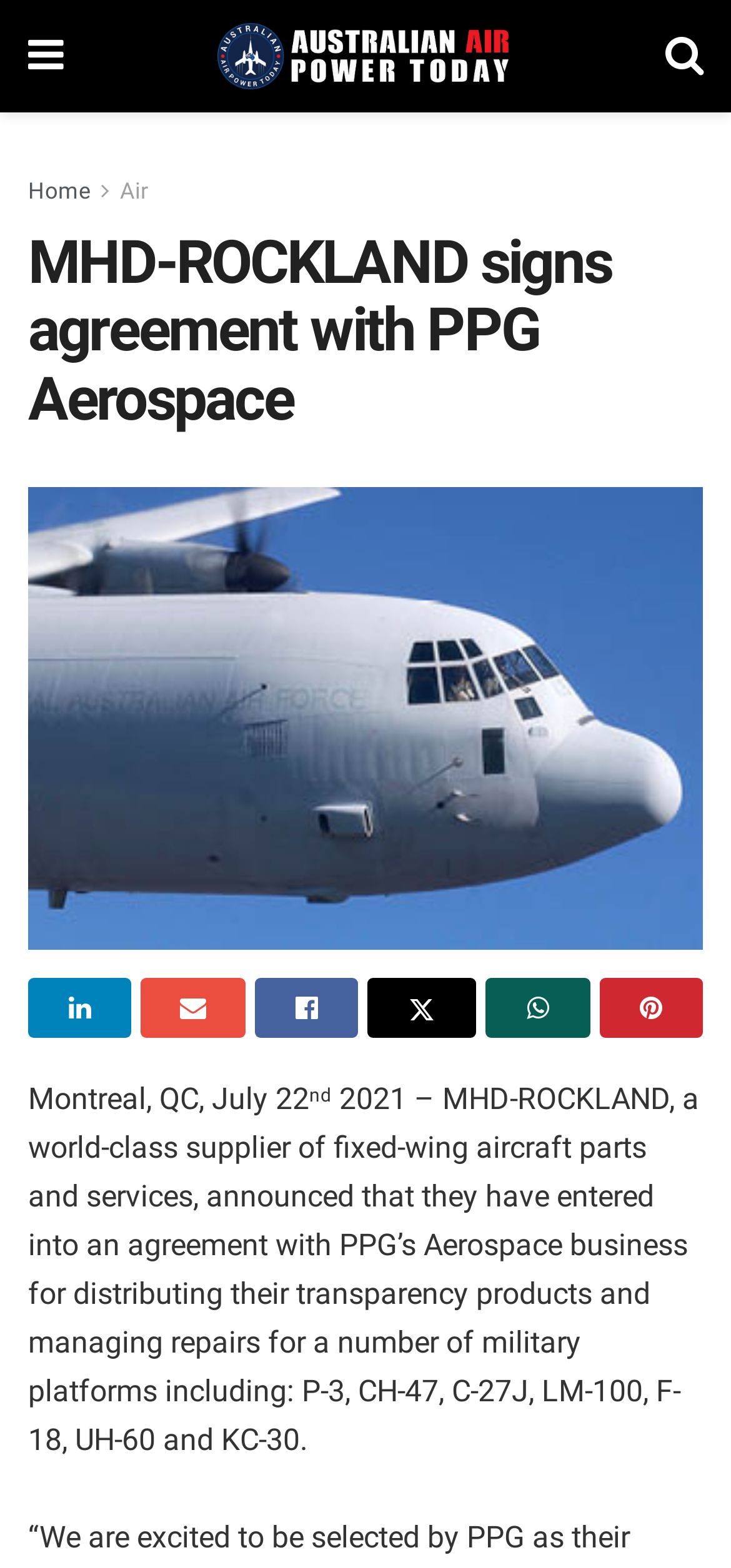Extract the main title from the webpage and generate its text.

MHD-ROCKLAND signs agreement with PPG Aerospace